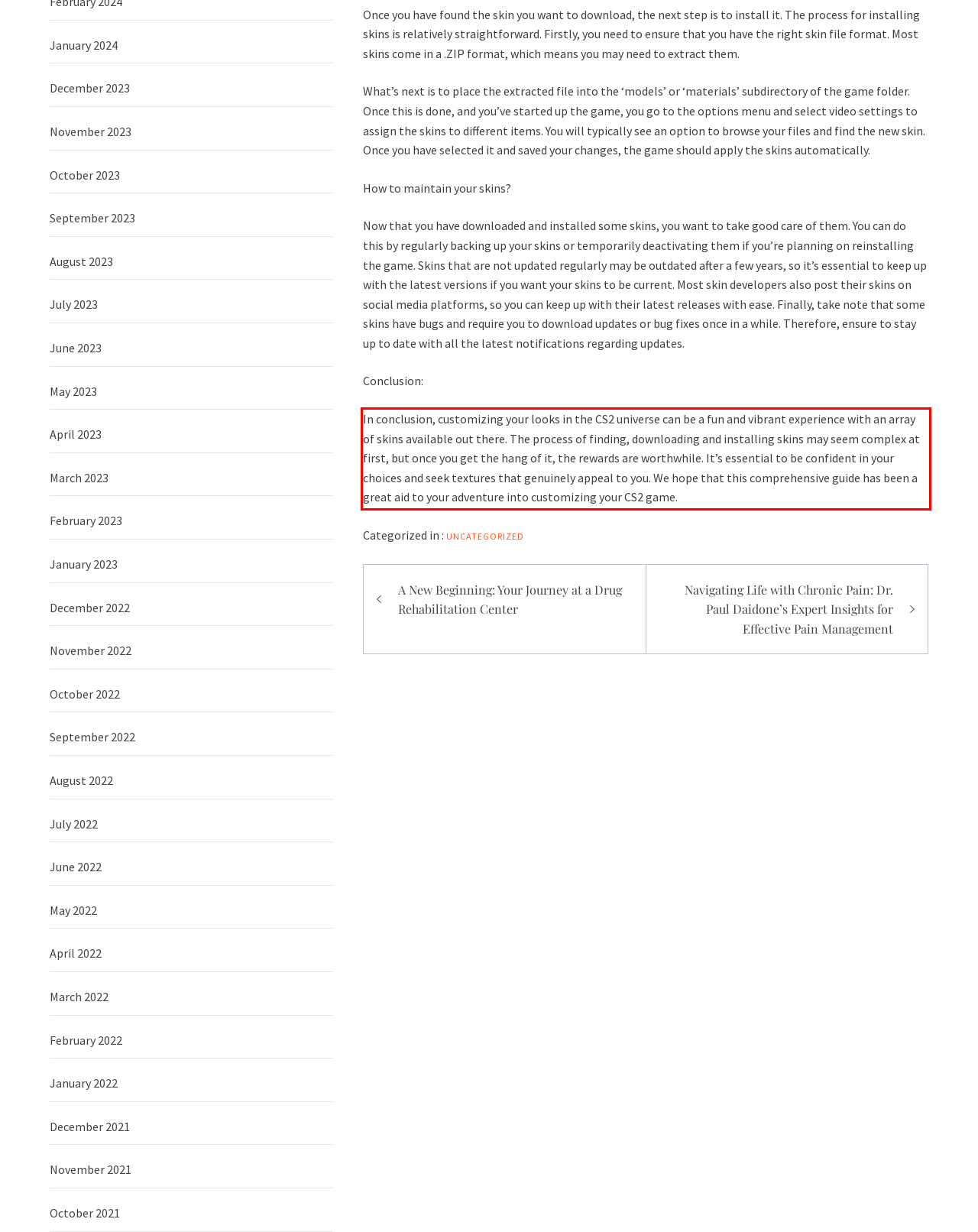You are presented with a screenshot containing a red rectangle. Extract the text found inside this red bounding box.

In conclusion, customizing your looks in the CS2 universe can be a fun and vibrant experience with an array of skins available out there. The process of finding, downloading and installing skins may seem complex at first, but once you get the hang of it, the rewards are worthwhile. It’s essential to be confident in your choices and seek textures that genuinely appeal to you. We hope that this comprehensive guide has been a great aid to your adventure into customizing your CS2 game.